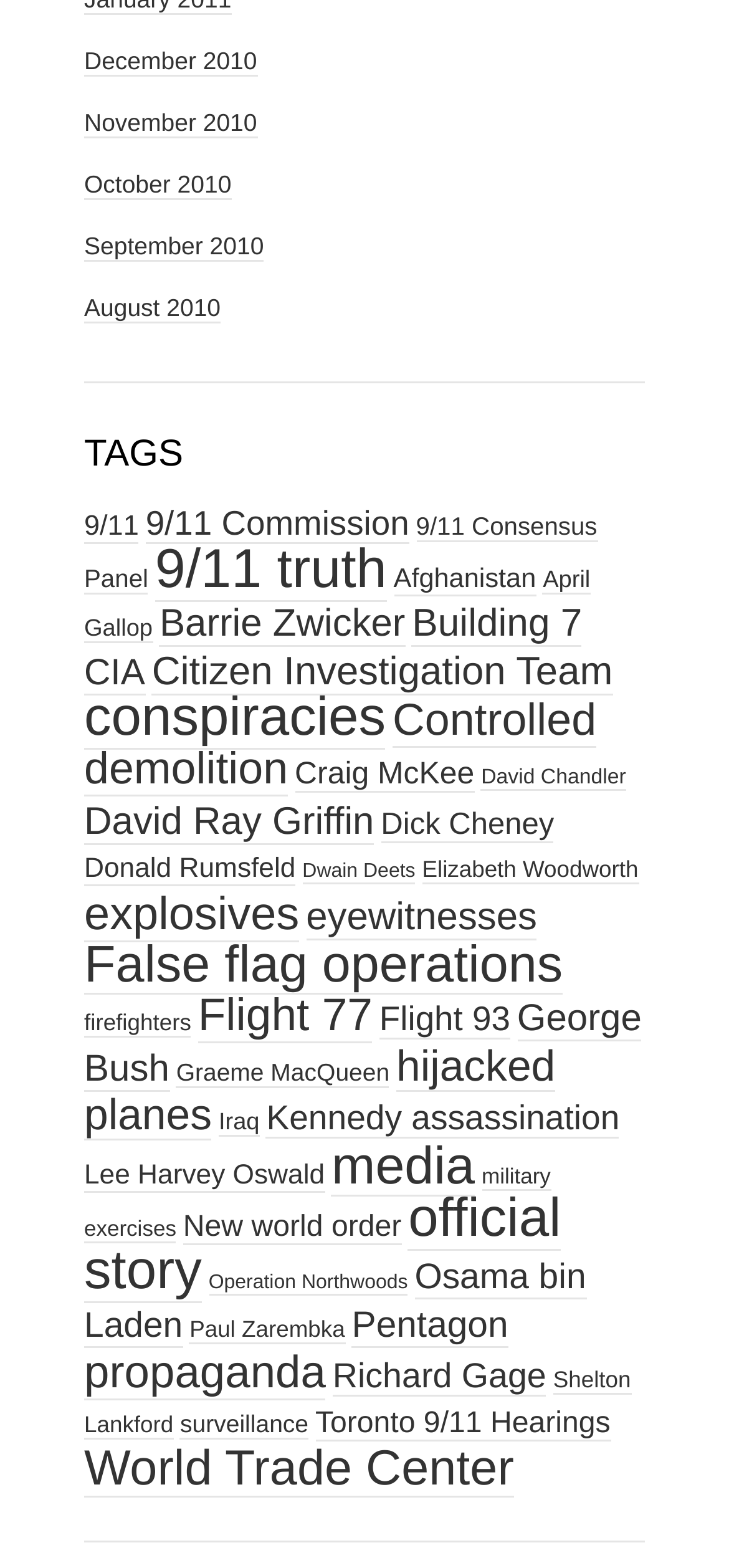Pinpoint the bounding box coordinates of the clickable element to carry out the following instruction: "Click the toggle navigation button."

None